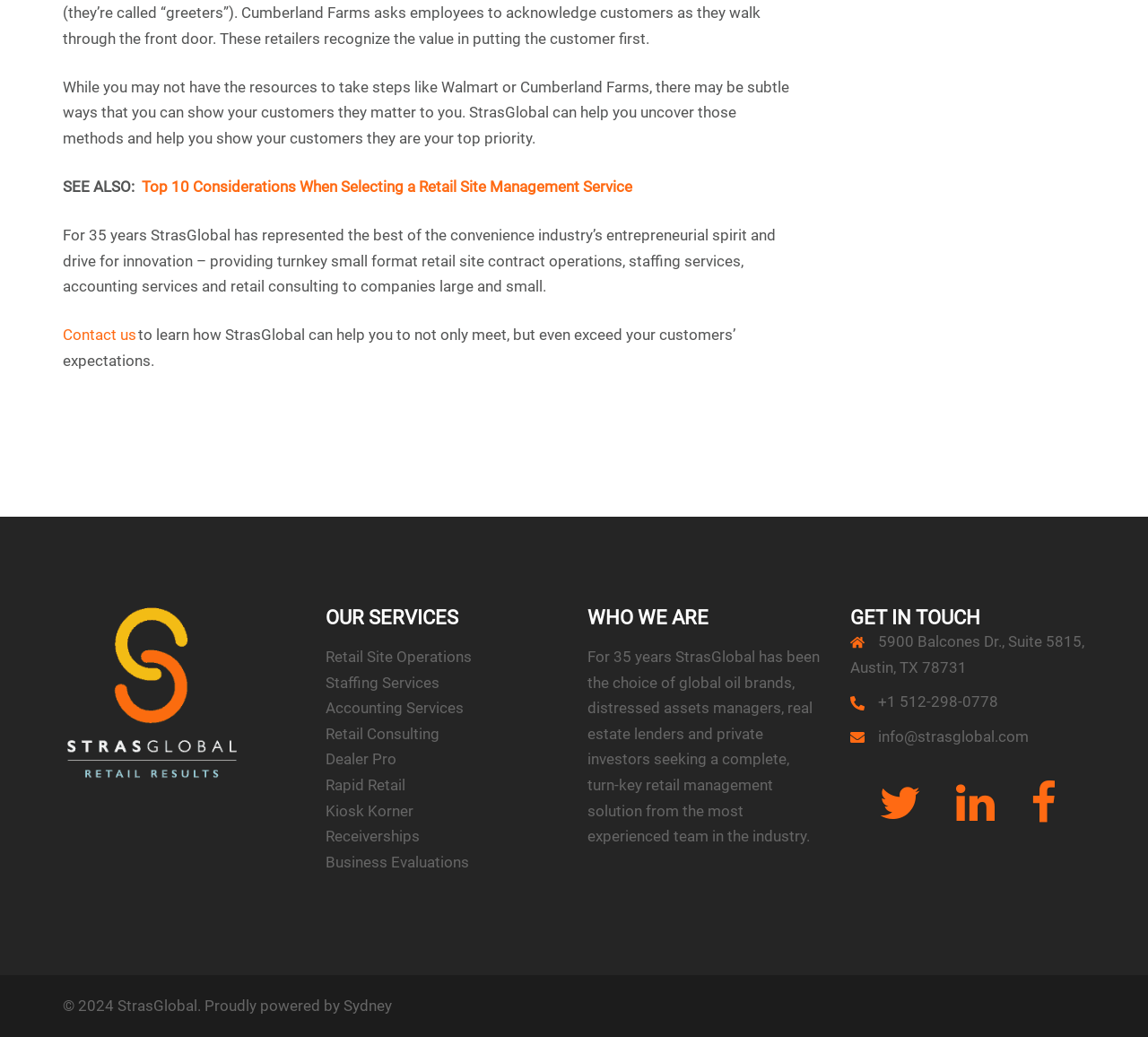Please identify the bounding box coordinates of the region to click in order to complete the given instruction: "Contact us". The coordinates should be four float numbers between 0 and 1, i.e., [left, top, right, bottom].

[0.055, 0.314, 0.119, 0.331]